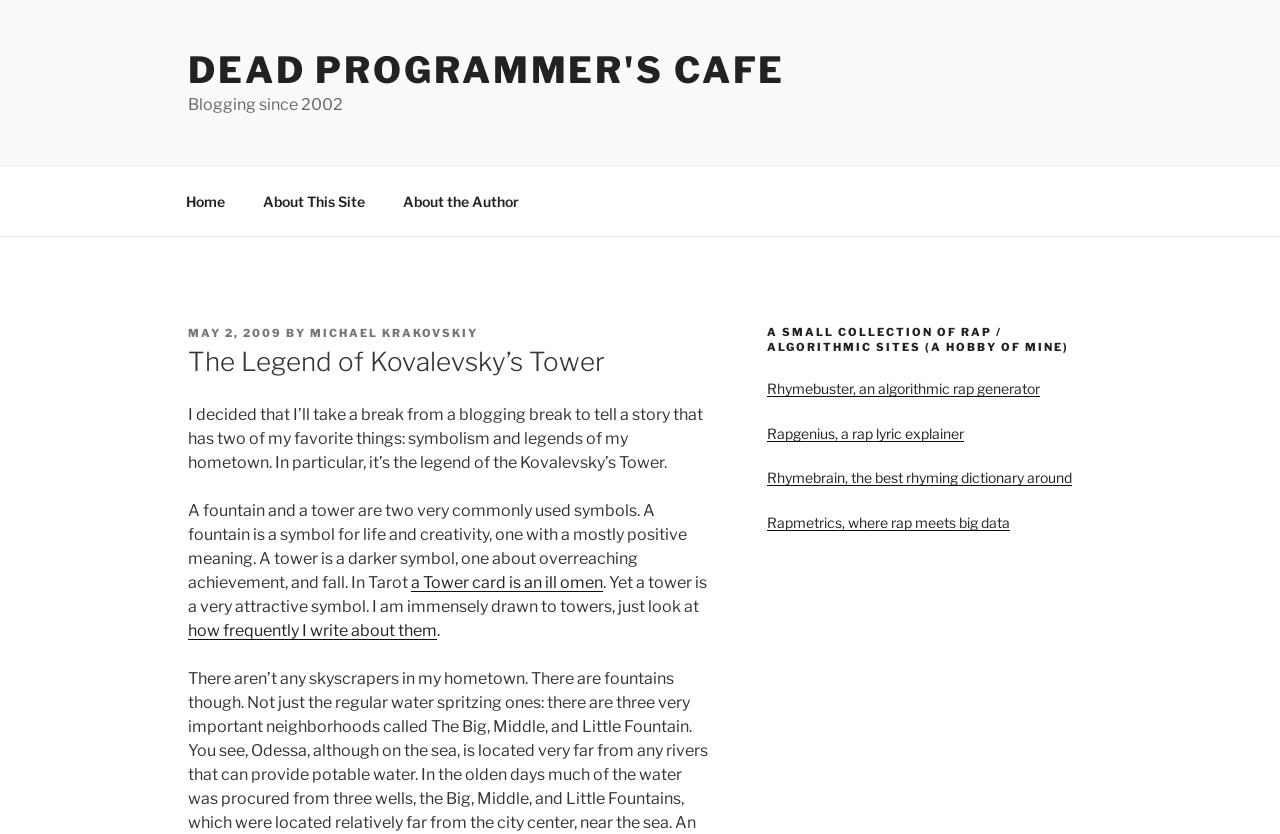Provide a thorough summary of the webpage.

The webpage is a blog post titled "The Legend of Kovalevsky's Tower" on the "Dead Programmer's Cafe" website. At the top, there is a link to the website's homepage, "DEAD PROGRAMMER'S CAFE", accompanied by a static text "Blogging since 2002". Below this, there is a top menu navigation bar with links to "Home", "About This Site", and "About the Author".

The main content of the blog post is divided into sections. The first section has a header with the posting date, "MAY 2, 2009", and the author's name, "MICHAEL KRAKOVSKIY". The title of the blog post, "The Legend of Kovalevsky's Tower", is displayed prominently below the header. The introductory paragraph explains that the author is taking a break from their blogging break to tell a story about symbolism and legends from their hometown, specifically the legend of the Kovalevsky's Tower.

The following paragraphs discuss the symbolism of fountains and towers, with links to related topics. There are five paragraphs in total, with the last three discussing the symbolism of towers in more detail.

To the right of the main content, there is a sidebar with a heading "A SMALL COLLECTION OF RAP / ALGORITHMIC SITES (A HOBBY OF MINE)". This section contains four links to different websites related to rap and algorithms, including Rhymebuster, Rapgenius, Rhymebrain, and Rapmetrics.